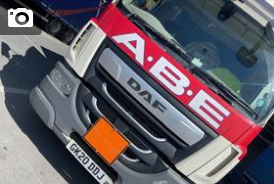What is the name of the company associated with the truck?
Provide an in-depth answer to the question, covering all aspects.

The truck is associated with ABE Ledbury, as mentioned in the related article titled 'ABE Ledbury spies new opportunities with Hazchem Network membership', which highlights the company's recent membership in The Hazchem Network.